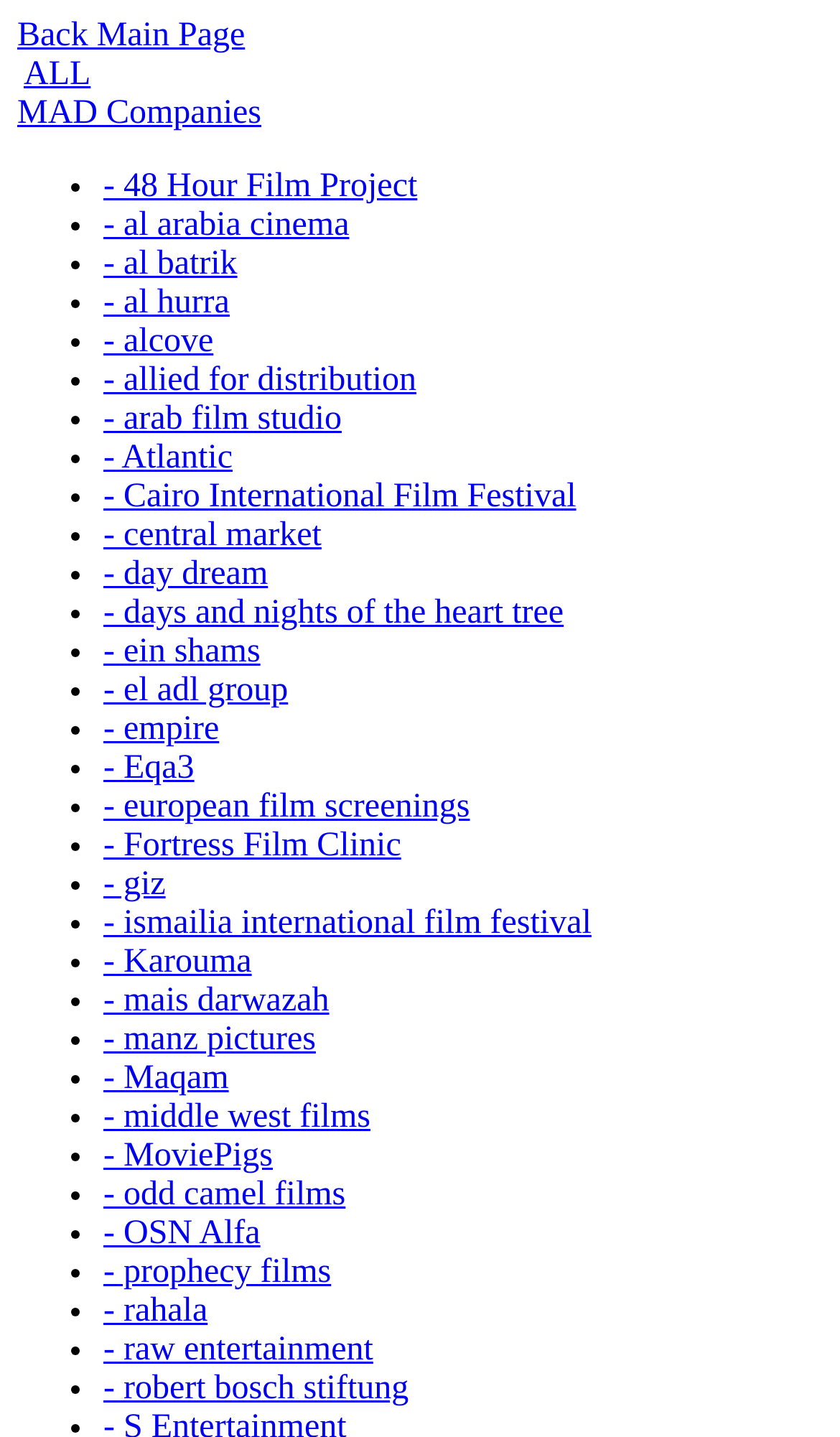Provide the bounding box coordinates of the HTML element this sentence describes: "Uncategorized". The bounding box coordinates consist of four float numbers between 0 and 1, i.e., [left, top, right, bottom].

None